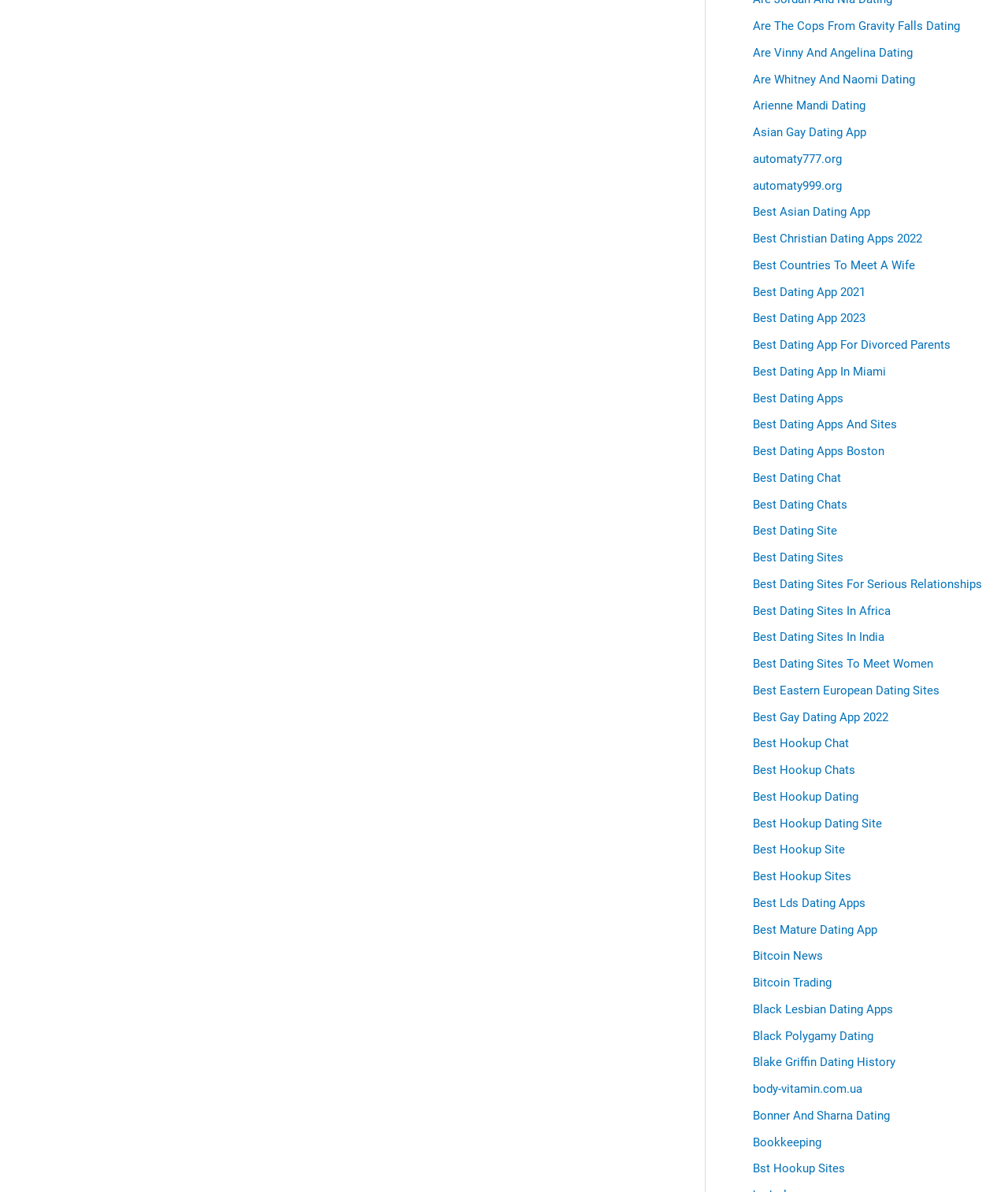Please indicate the bounding box coordinates of the element's region to be clicked to achieve the instruction: "Check out 'Blake Griffin Dating History'". Provide the coordinates as four float numbers between 0 and 1, i.e., [left, top, right, bottom].

[0.747, 0.885, 0.888, 0.897]